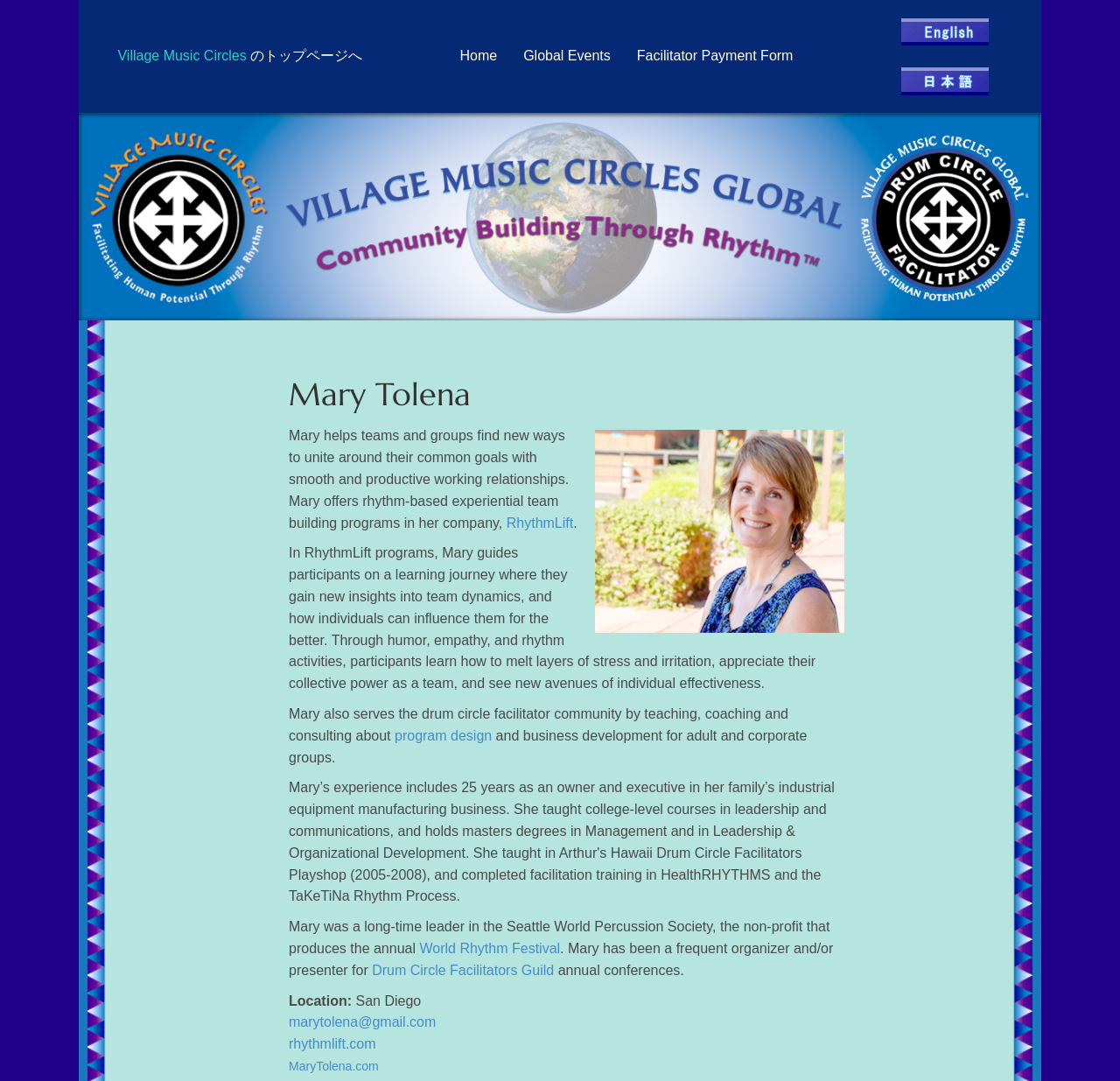Respond with a single word or phrase:
What is Mary's profession?

Team building facilitator